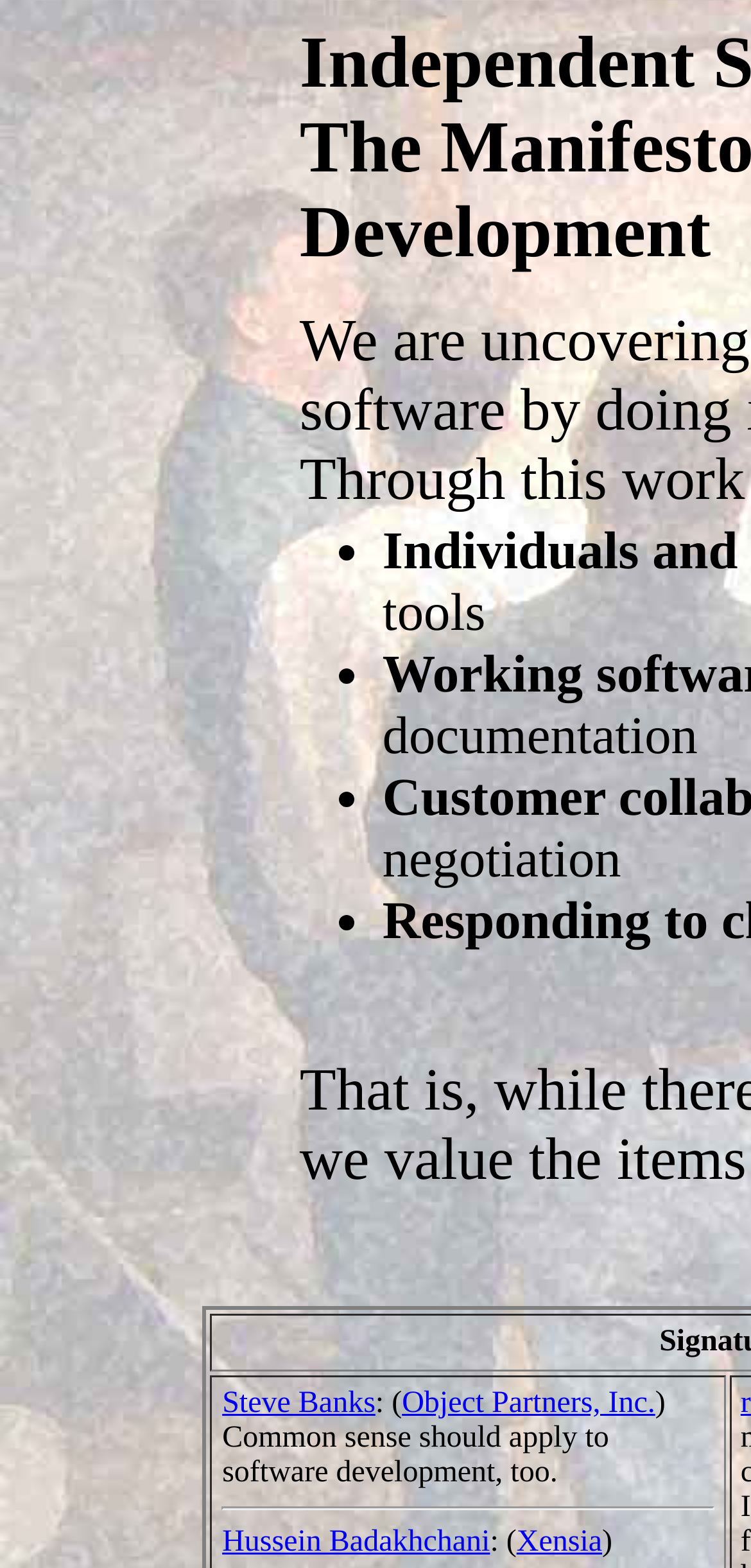Give a short answer to this question using one word or a phrase:
What is the purpose of the list markers?

Separate signatories